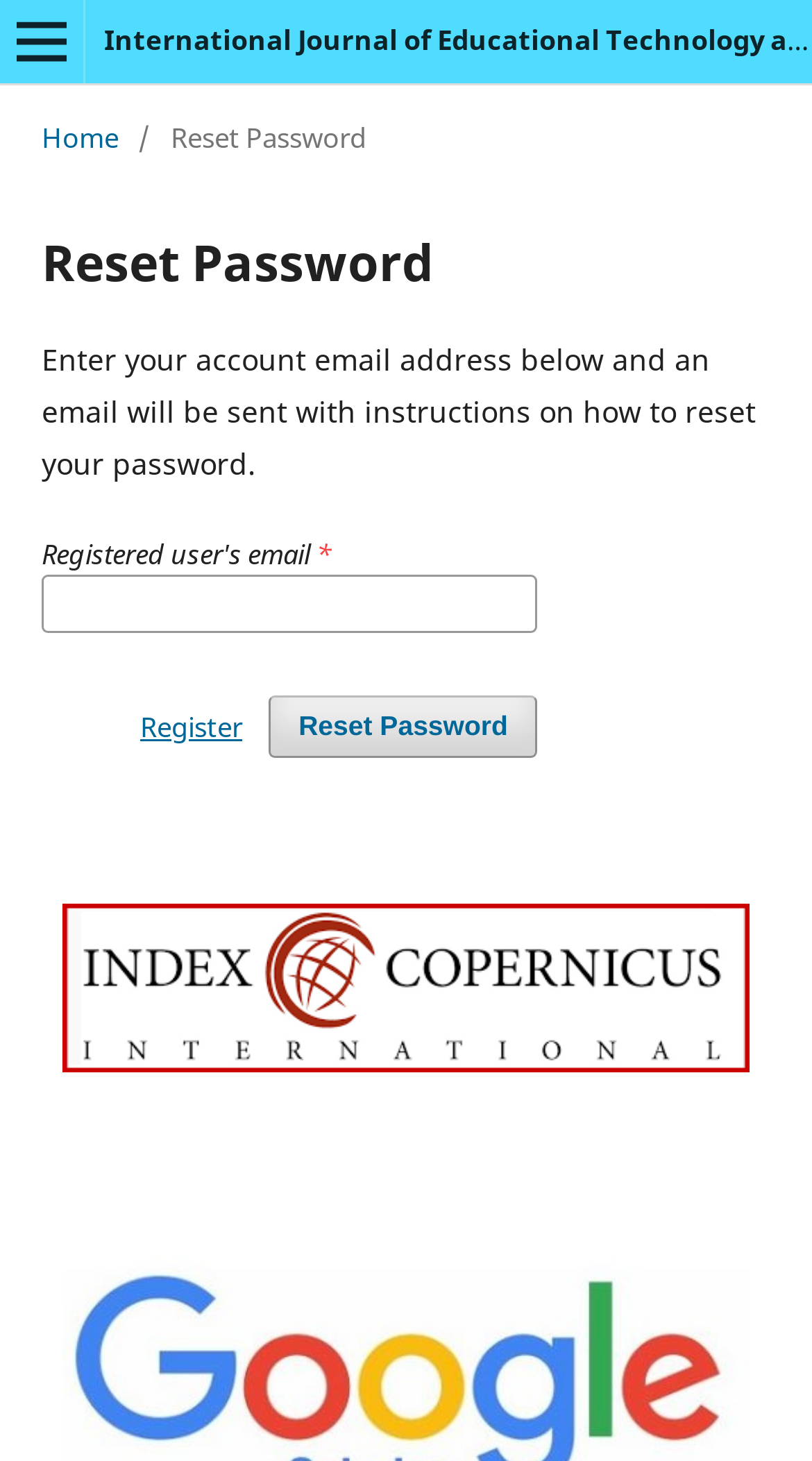Is there a navigation menu on this webpage?
Using the details shown in the screenshot, provide a comprehensive answer to the question.

There is a button labeled 'Open Menu' at the top of the webpage, indicating that a navigation menu is available, and the 'You are here:' section suggests that the user can navigate to other parts of the website.